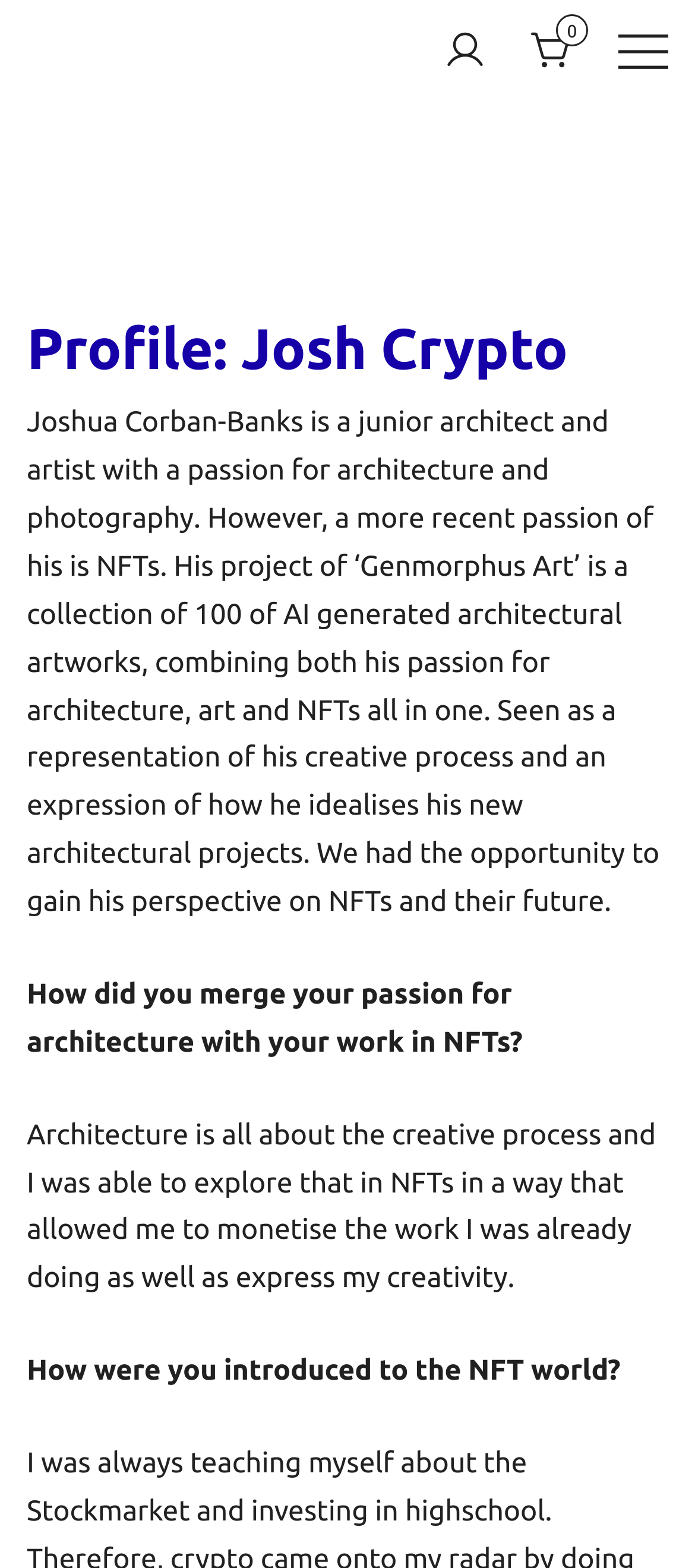Create an elaborate caption for the webpage.

The webpage is a profile page for Josh Crypto, featuring a brief introduction and an interview about his work in NFTs. At the top of the page, there are three links: "Your account" on the left, "0" in the middle, and an empty link on the right. Each link has an accompanying image.

Below these links, there is a header section that spans the entire width of the page. The header contains the title "Profile: Josh Crypto" in a prominent font.

The main content of the page is a text-based interview with Josh Crypto. The interview is divided into paragraphs, with each question and answer separated by a clear margin. The text is arranged in a single column, taking up most of the page's width. The interview begins with a brief introduction to Josh Crypto, describing his background as a junior architect and artist, and his project "Genmorphus Art", which combines his passions for architecture, art, and NFTs.

The interview itself consists of three questions and answers. The first question asks how Josh merged his passion for architecture with his work in NFTs, and his response explains how NFTs allowed him to monetize his creative process. The second question is not explicitly stated, but Josh's response discusses how he was introduced to the NFT world.